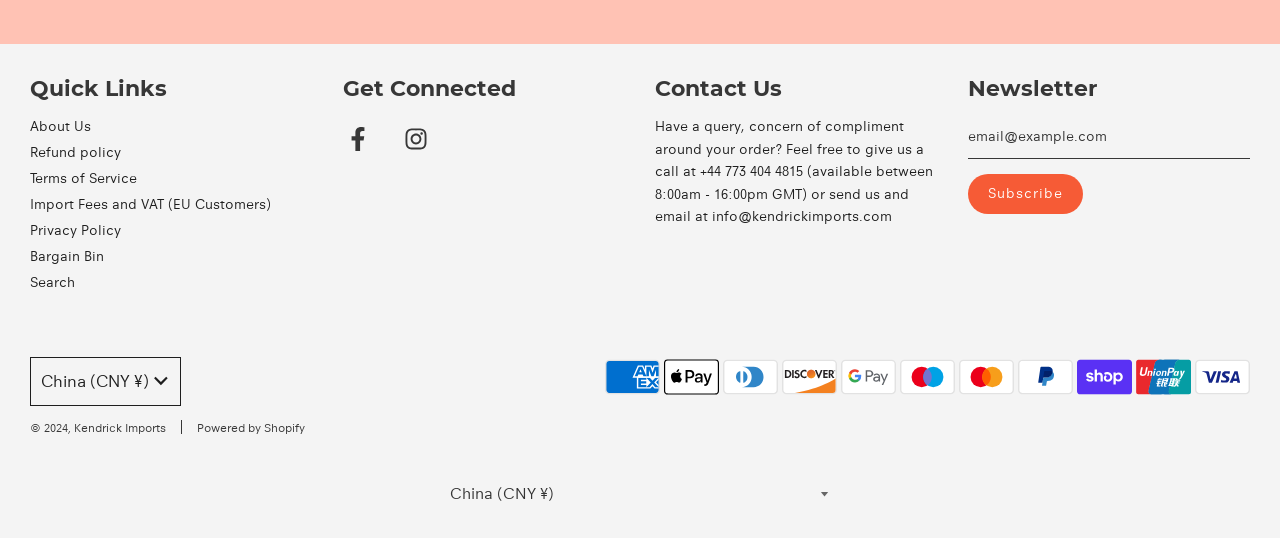Specify the bounding box coordinates of the region I need to click to perform the following instruction: "Contact us by phone". The coordinates must be four float numbers in the range of 0 to 1, i.e., [left, top, right, bottom].

[0.512, 0.218, 0.729, 0.418]